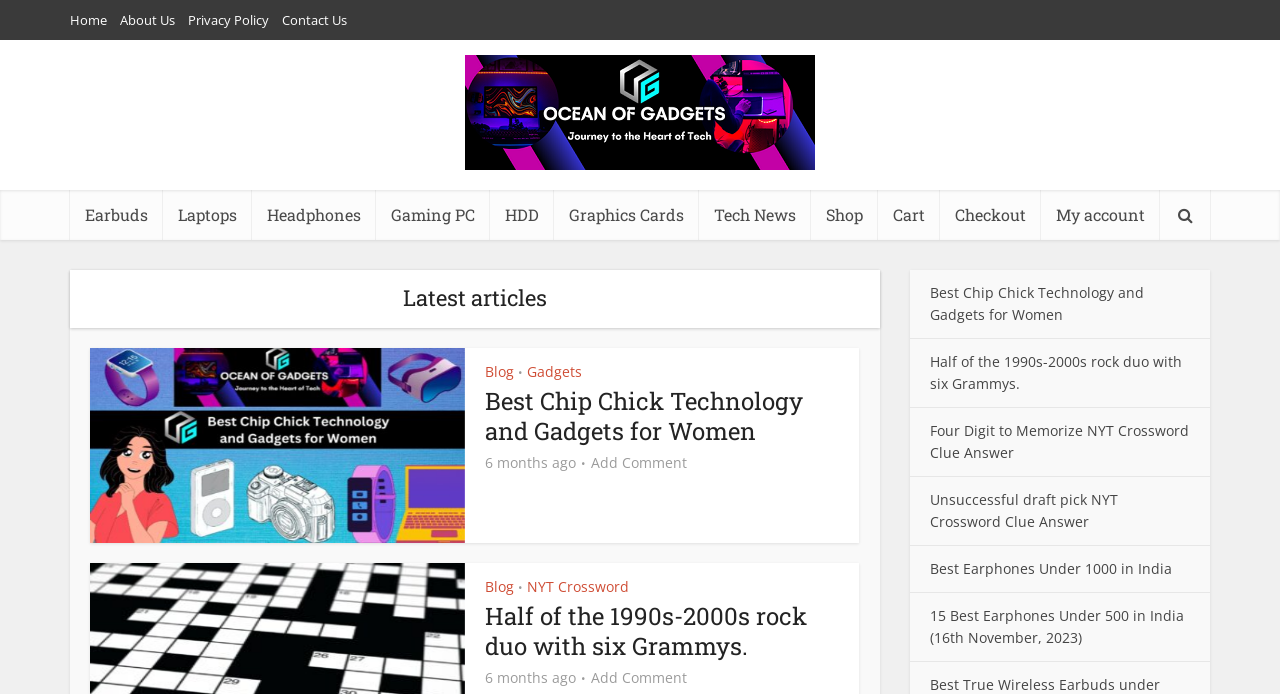Provide the bounding box coordinates of the HTML element described as: "Add Comment". The bounding box coordinates should be four float numbers between 0 and 1, i.e., [left, top, right, bottom].

[0.462, 0.964, 0.537, 0.99]